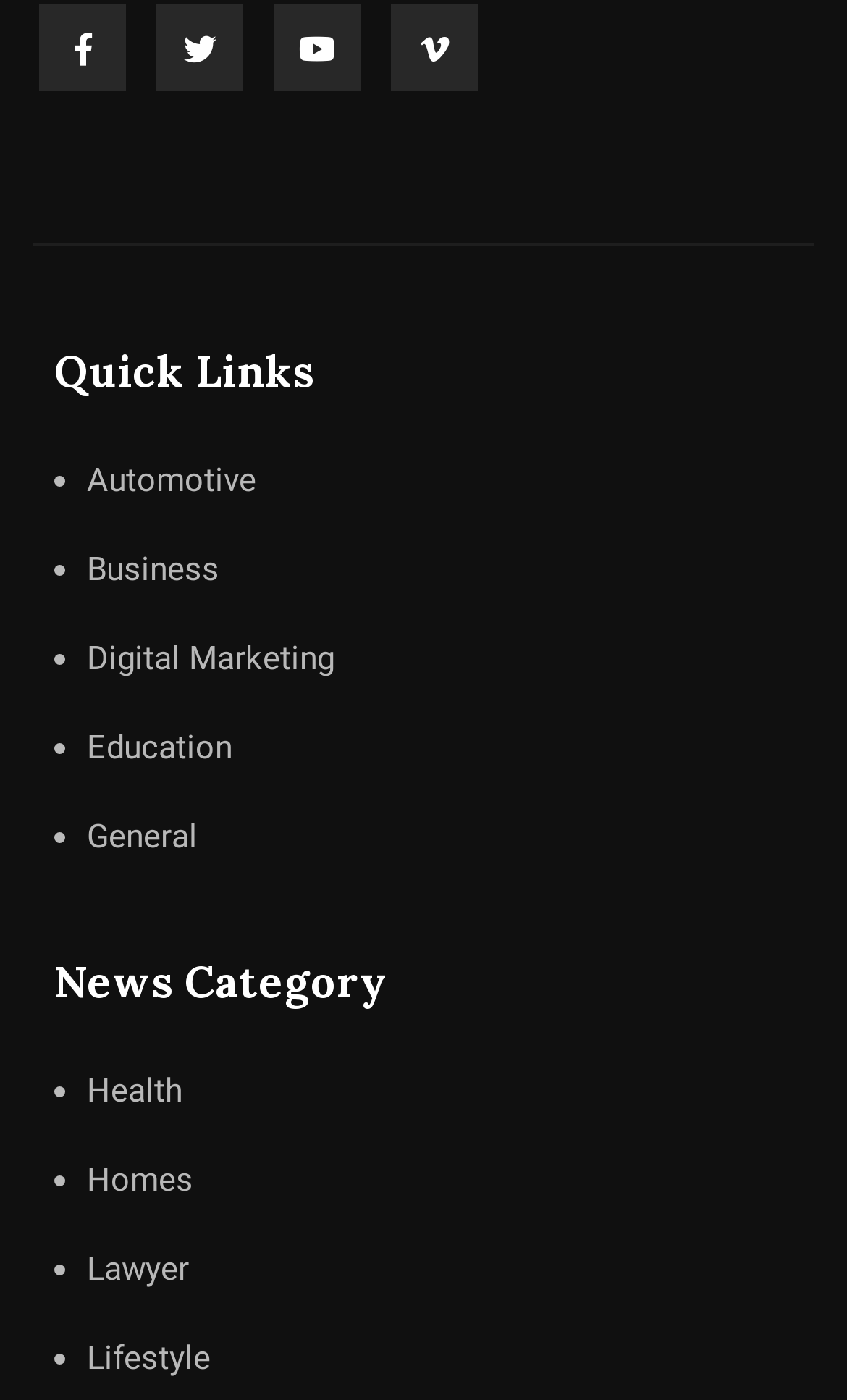Identify the bounding box coordinates for the element you need to click to achieve the following task: "browse Education". Provide the bounding box coordinates as four float numbers between 0 and 1, in the form [left, top, right, bottom].

[0.064, 0.507, 0.274, 0.562]